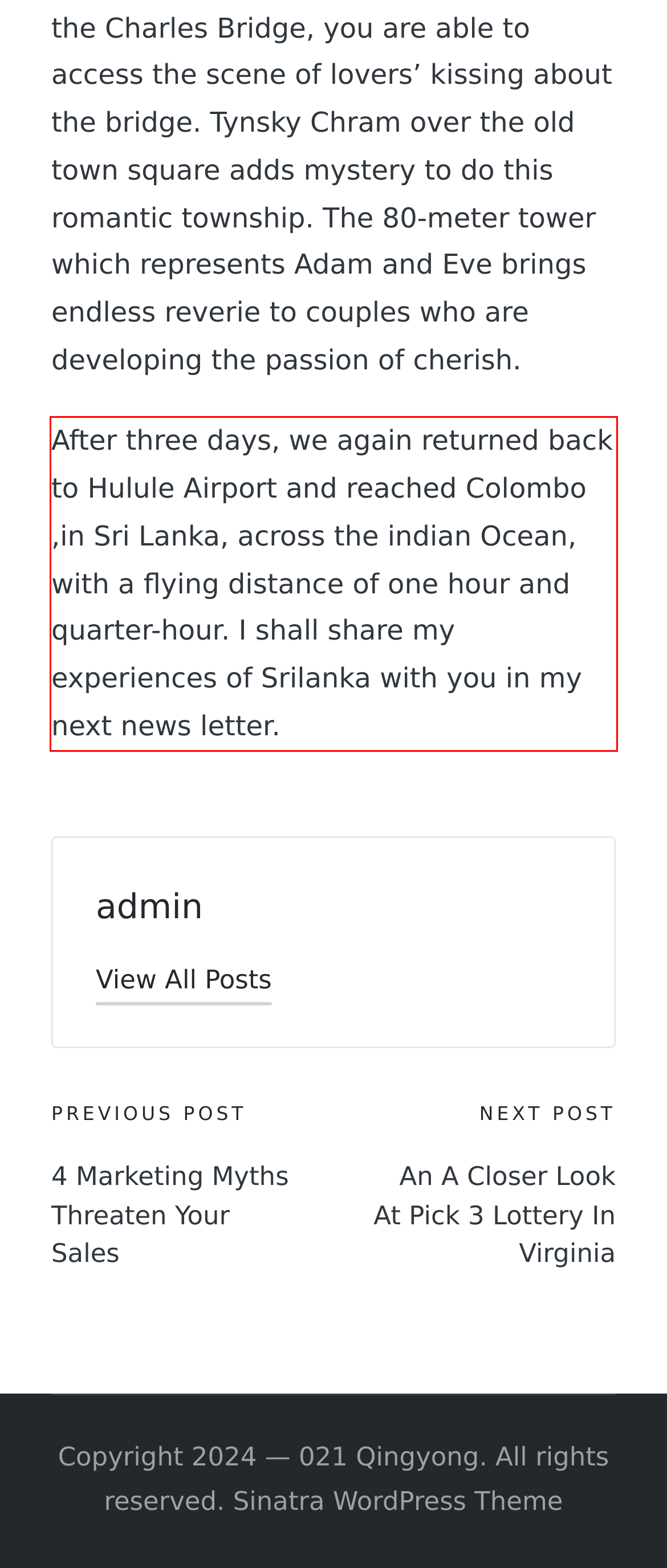With the provided screenshot of a webpage, locate the red bounding box and perform OCR to extract the text content inside it.

After three days, we again returned back to Hulule Airport and reached Colombo ,in Sri Lanka, across the indian Ocean, with a flying distance of one hour and quarter-hour. I shall share my experiences of Srilanka with you in my next news letter.